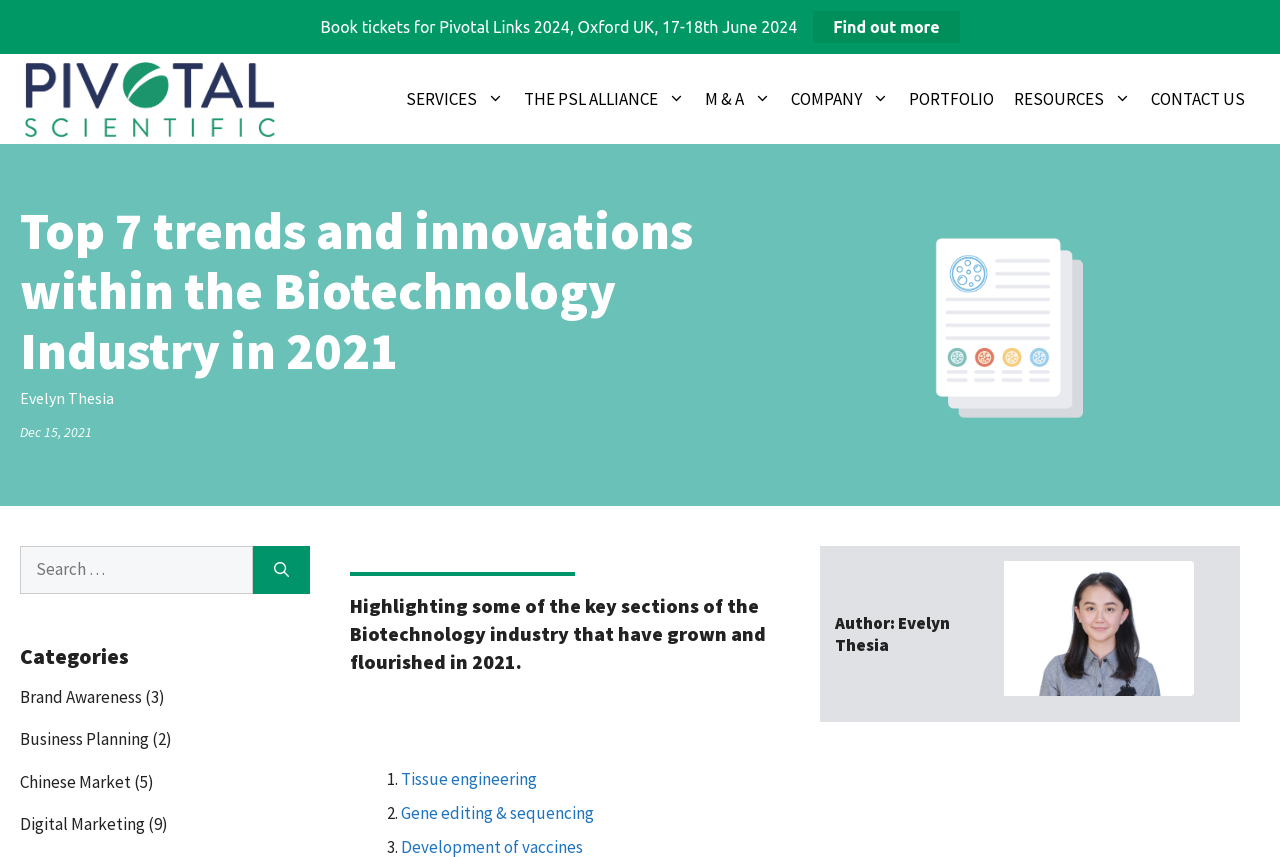Consider the image and give a detailed and elaborate answer to the question: 
What is the topic of the article?

The topic of the article can be inferred from the heading 'Top 7 trends and innovations within the Biotechnology Industry in 2021' and the static text 'Highlighting some of the key sections of the Biotechnology industry that have grown and flourished in 2021'.